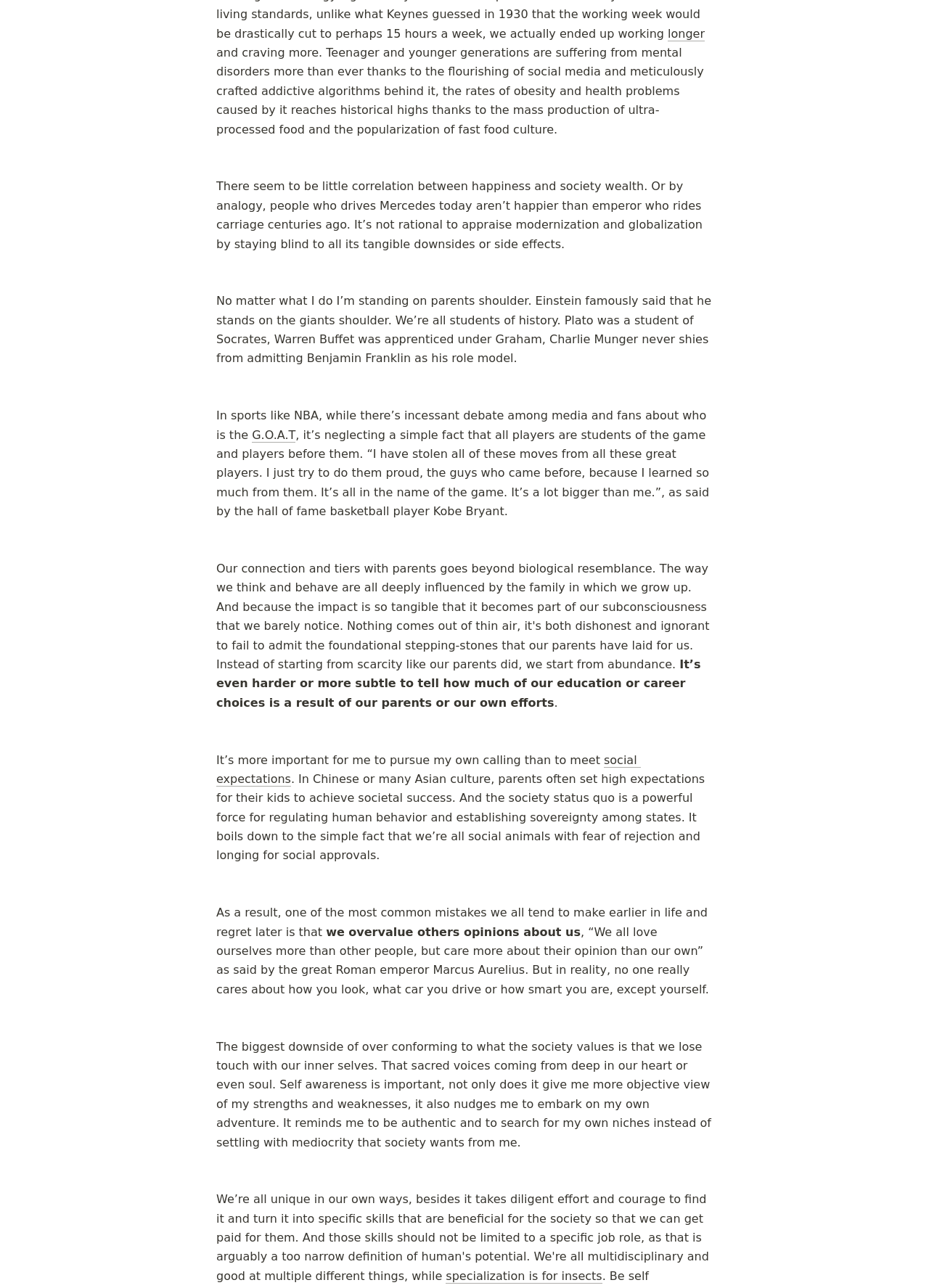What is the significance of the phrase 'standing on parents' shoulders'?
Please give a well-detailed answer to the question.

The phrase 'standing on parents' shoulders' is used to illustrate the idea that we all learn from others who have come before us. The author mentions that Einstein stood on the shoulders of giants, and that we are all students of history, implying that our achievements are built on the foundations laid by others.